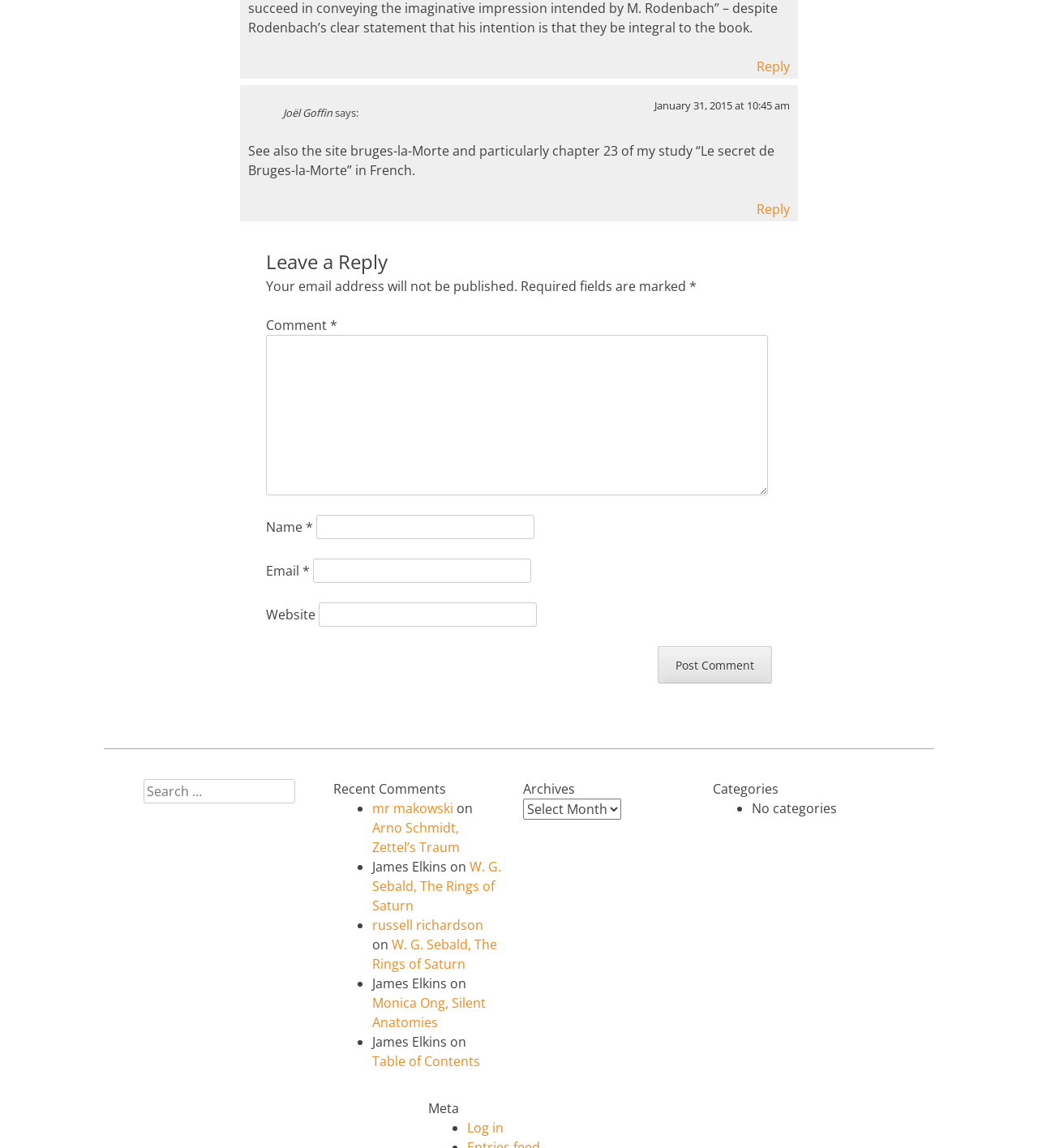Locate and provide the bounding box coordinates for the HTML element that matches this description: "Reply".

[0.729, 0.174, 0.761, 0.19]